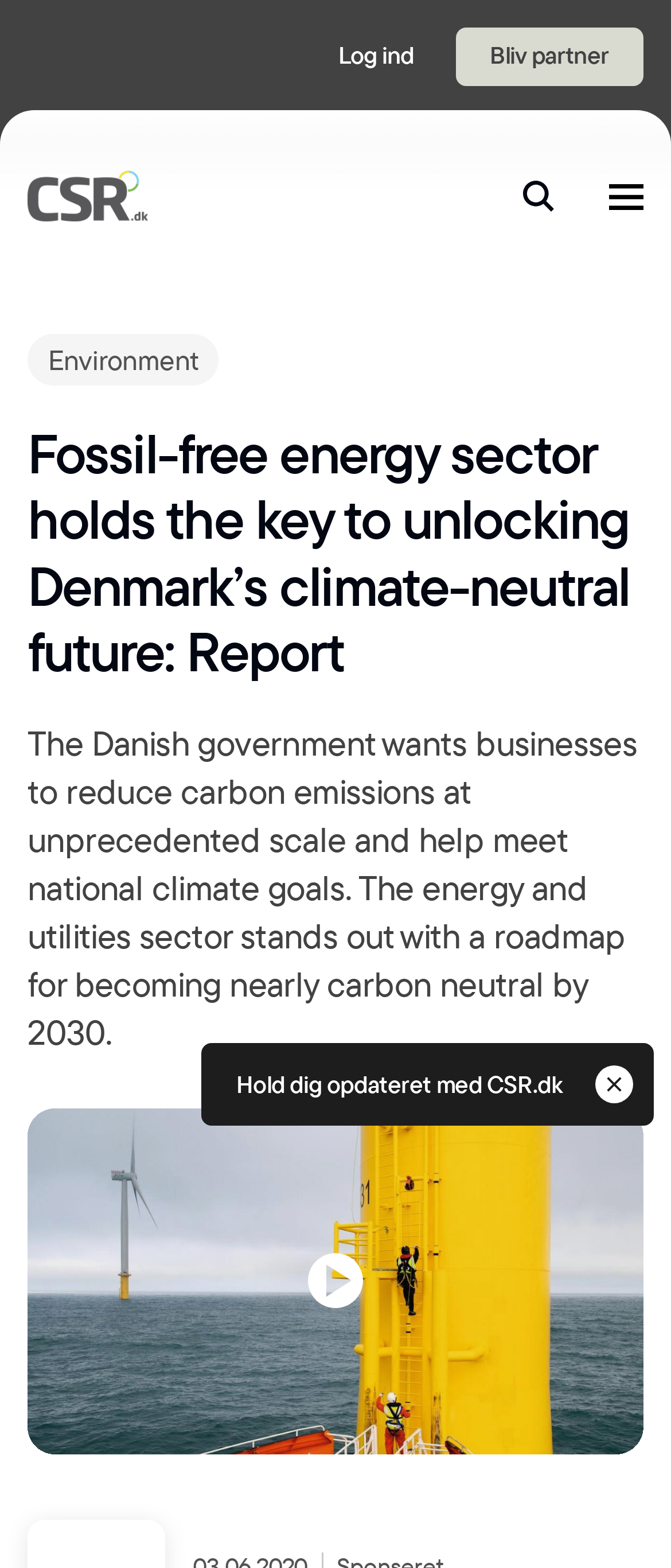Provide your answer in one word or a succinct phrase for the question: 
What is the source of the webpage?

Horisont Gruppen a/s